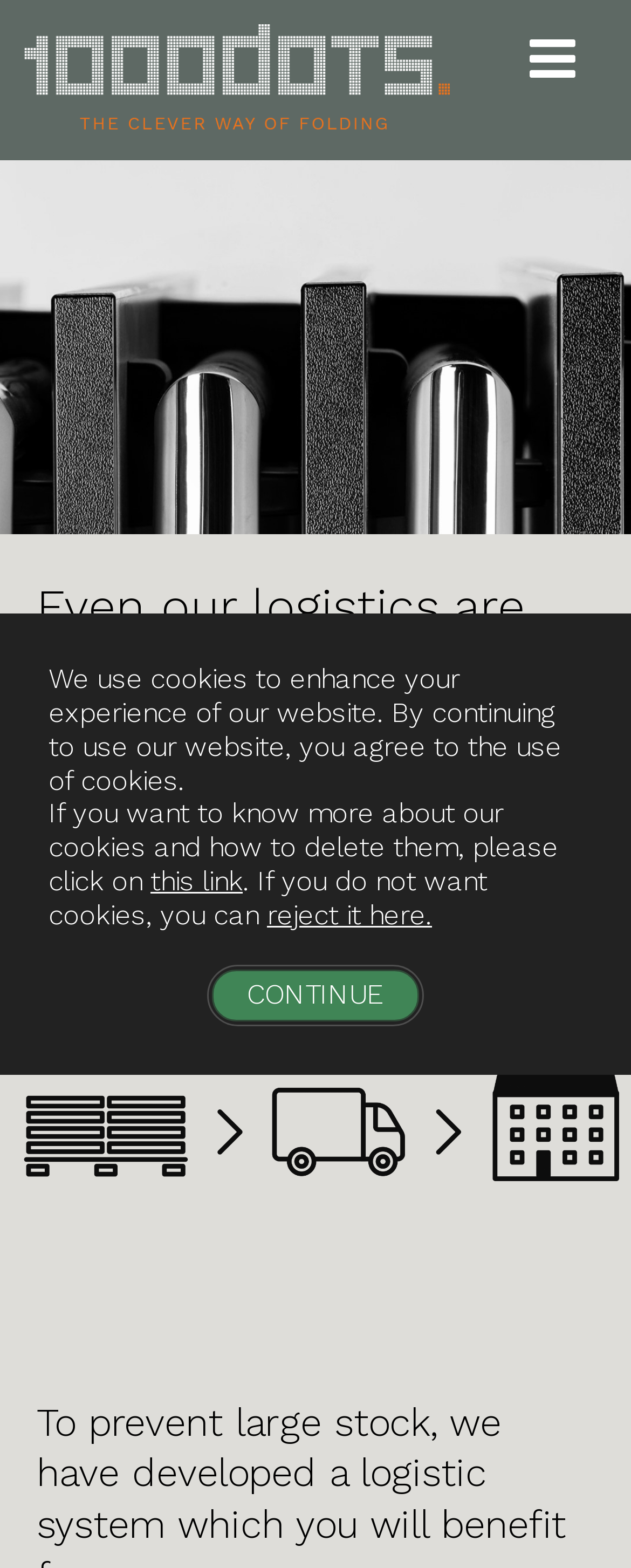From the webpage screenshot, predict the bounding box of the UI element that matches this description: "Continue".

[0.336, 0.619, 0.664, 0.651]